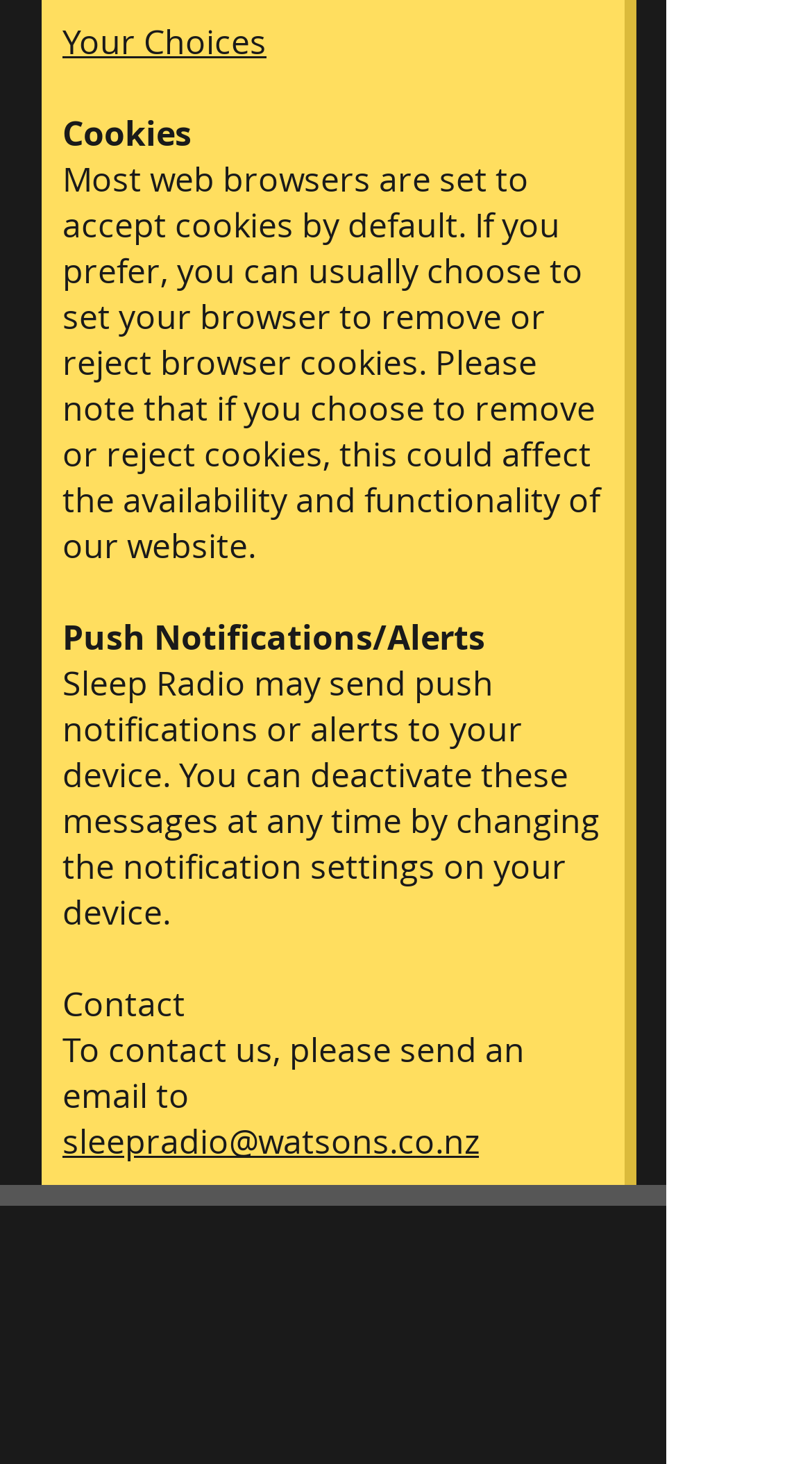Please look at the image and answer the question with a detailed explanation: What is the purpose of the 'Contact' section?

The 'Contact' section provides an email address, 'sleepradio@watsons.co.nz', which suggests that the purpose of this section is to allow users to send an email to contact the website.